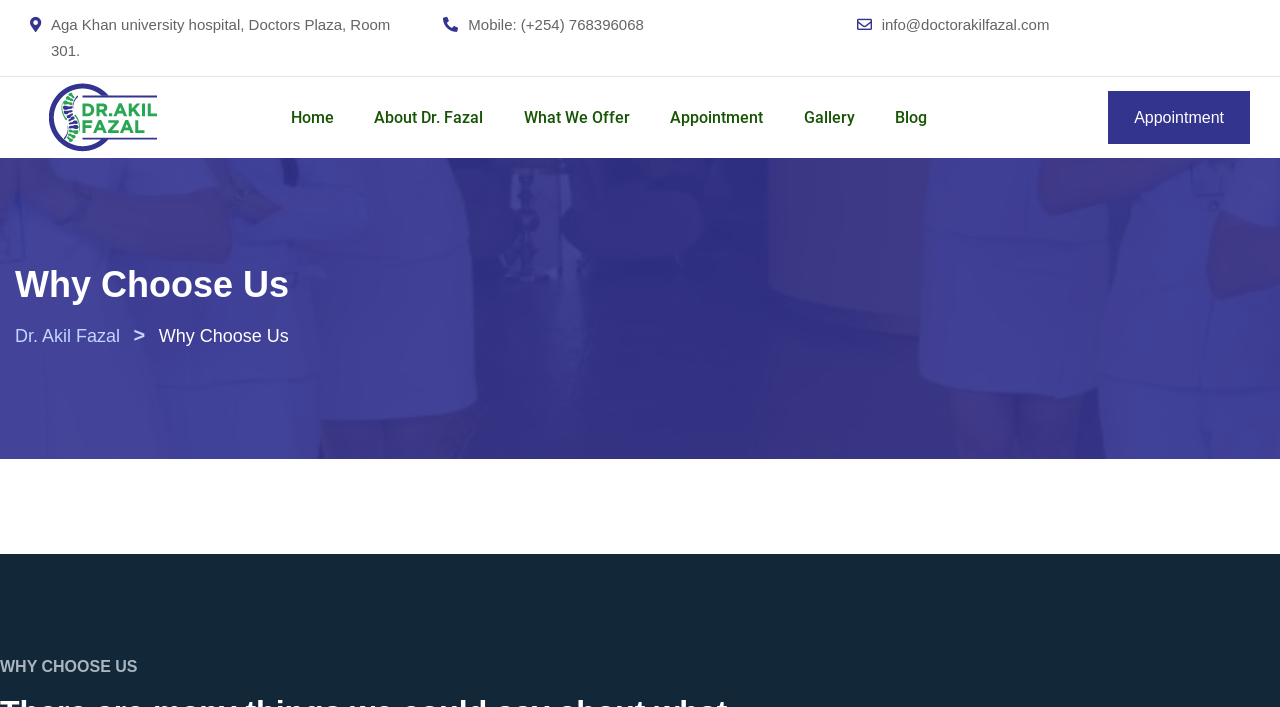Give an extensive and precise description of the webpage.

The webpage appears to be a professional profile or website for Dr. Akil Fazal. At the top, there is a heading that reads "Why Choose Us". Below this heading, there is a section that displays the doctor's contact information, including their location at Aga Khan University Hospital, Doctors Plaza, Room 301, mobile number, and email address.

To the left of the contact information, there is a layout table containing a link to the doctor's profile, accompanied by an image of Dr. Akil Fazal. This section is positioned near the top of the page.

Below the contact information, there is a navigation menu with links to various sections of the website, including "Home", "About Dr. Fazal", "What We Offer", "Appointment", "Gallery", and "Blog". These links are arranged horizontally across the page.

On the right side of the page, there is another link to "Appointment", which is positioned slightly below the navigation menu.

At the very bottom of the page, there is a section with a large heading that reads "WHY CHOOSE US", which appears to be a title or a slogan.